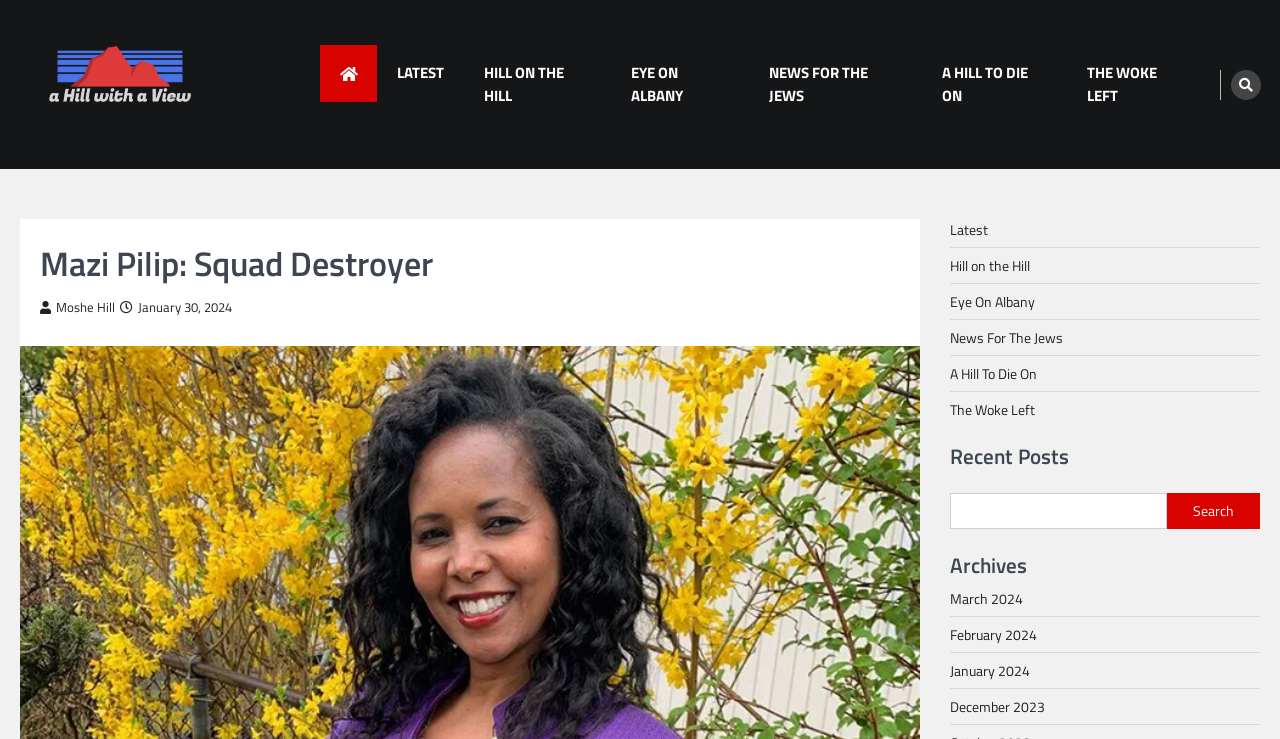Identify the main heading from the webpage and provide its text content.

Mazi Pilip: Squad Destroyer